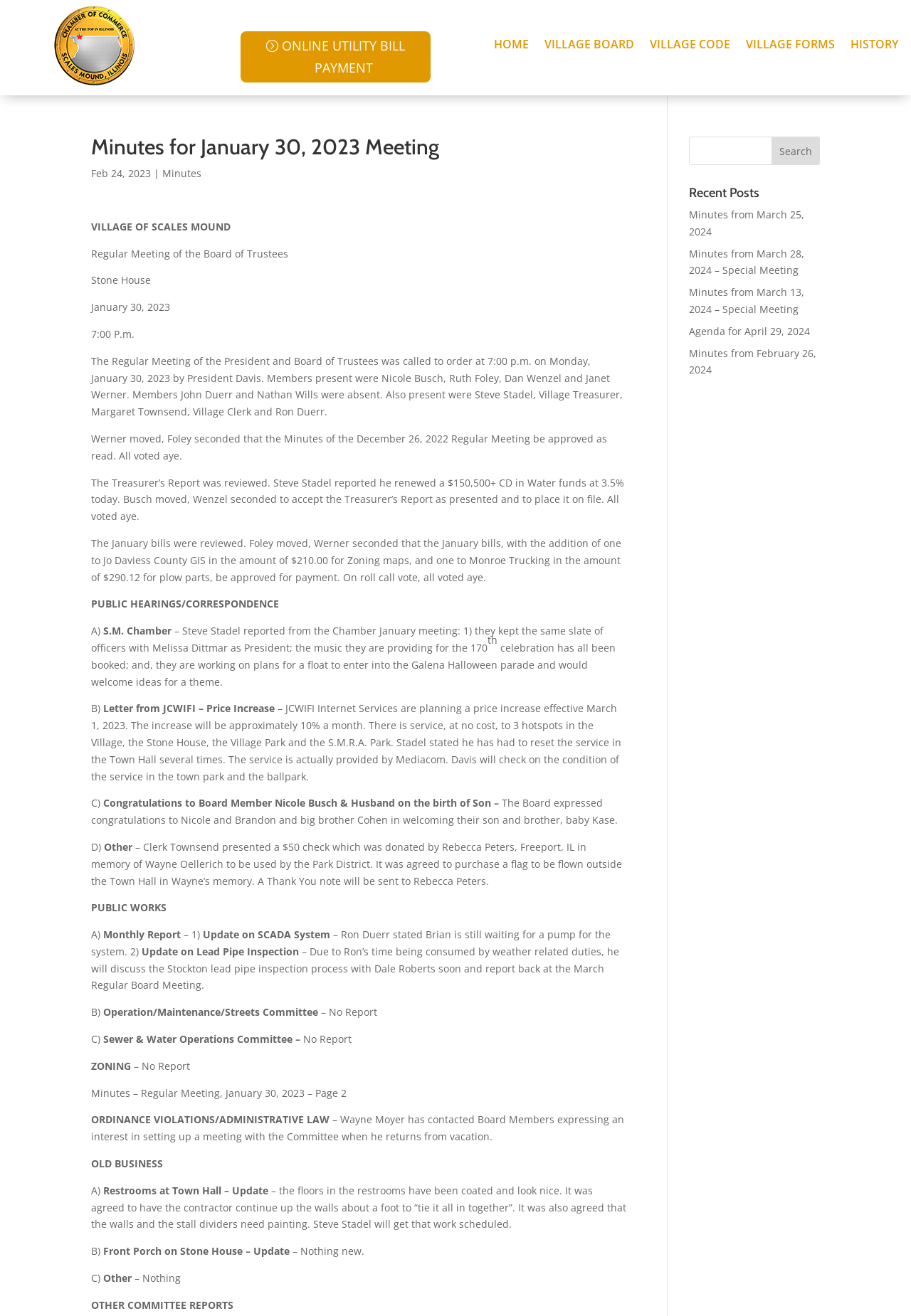From the webpage screenshot, predict the bounding box coordinates (top-left x, top-left y, bottom-right x, bottom-right y) for the UI element described here: name="s"

[0.756, 0.104, 0.9, 0.125]